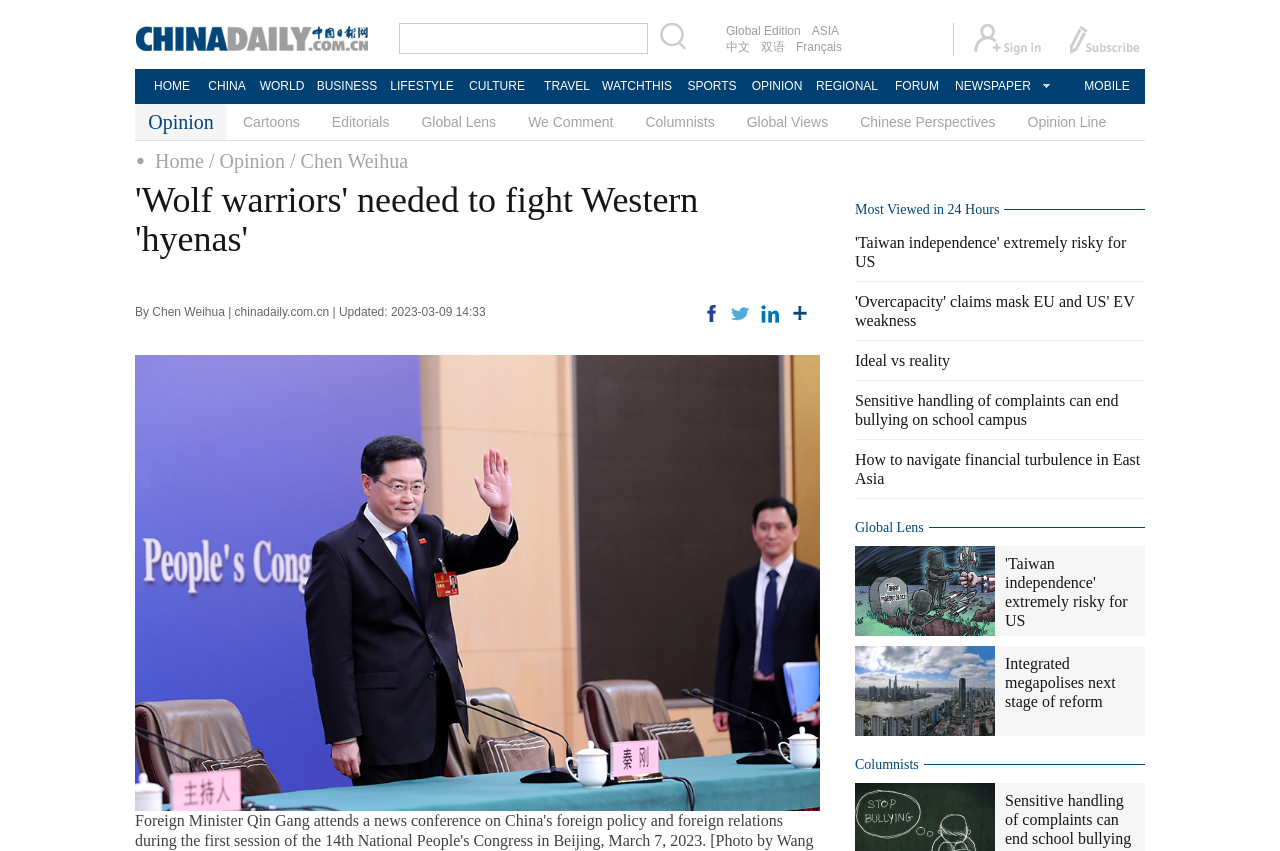Identify the bounding box coordinates for the element that needs to be clicked to fulfill this instruction: "Click on the 'HOME' link". Provide the coordinates in the format of four float numbers between 0 and 1: [left, top, right, bottom].

[0.105, 0.081, 0.163, 0.122]